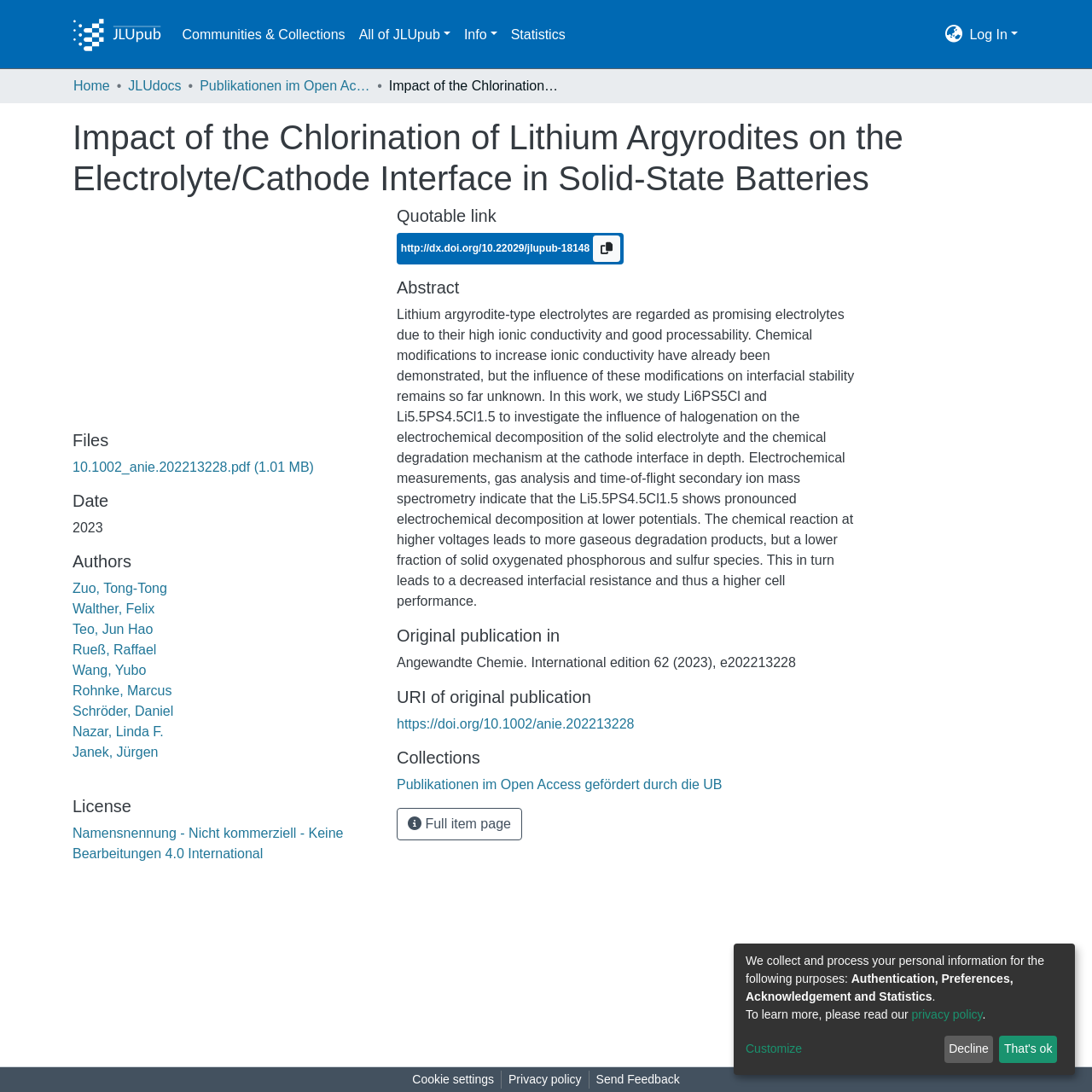Determine the bounding box coordinates of the element's region needed to click to follow the instruction: "Read the abstract". Provide these coordinates as four float numbers between 0 and 1, formatted as [left, top, right, bottom].

[0.363, 0.281, 0.782, 0.557]